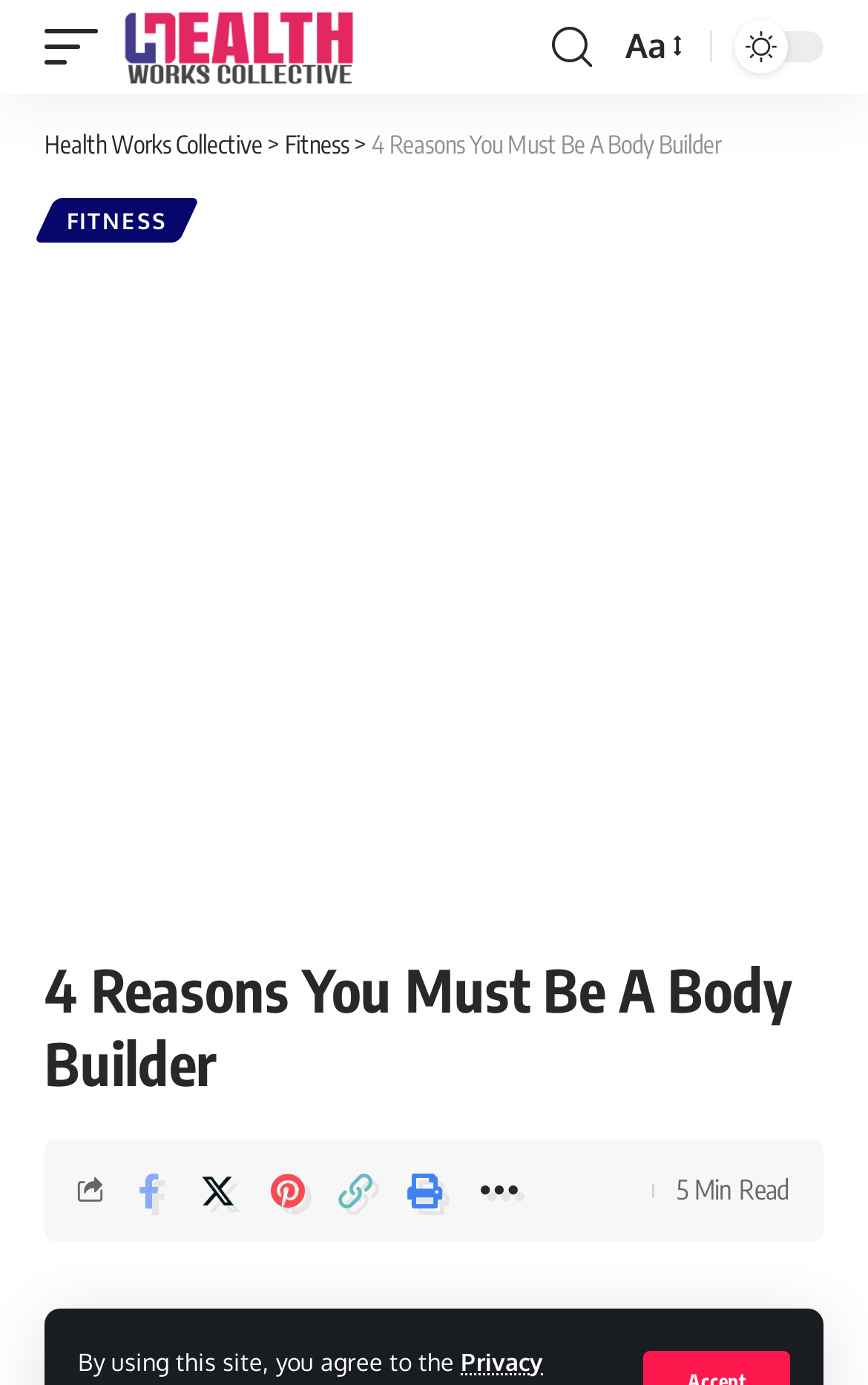Identify the webpage's primary heading and generate its text.

4 Reasons You Must Be A Body Builder